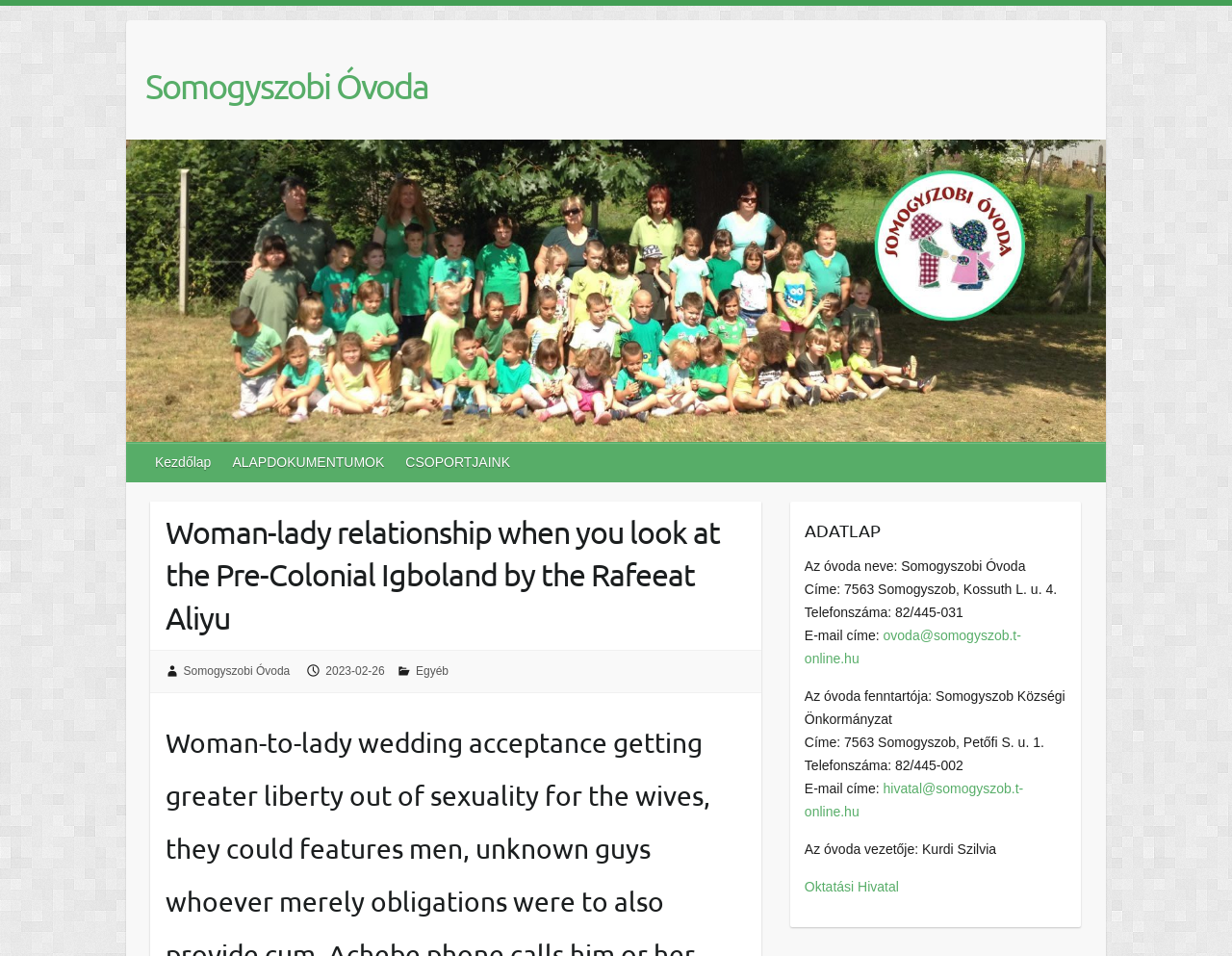Provide a thorough description of the webpage's content and layout.

The webpage appears to be a profile page for an educational institution, specifically Somogyszobi Óvoda. At the top, there is a heading with the name "Somogyszobi Óvoda" and a link to the same name. Below this, there is a large image that takes up most of the width of the page.

On the left side of the page, there are several links, including "Kezdőlap", "ALAPDOKUMENTUMOK", and "CSOPORTJAINK", which are likely navigation links to other parts of the website.

In the main content area, there is a heading that reads "Woman-lady relationship when you look at the Pre-Colonial Igboland by the Rafeeat Aliyu", which suggests that the page may also be related to a specific research topic or project. Below this, there are several links, including one to the institution's name, a date "2023-02-26", and a link to "Egyéb".

On the right side of the page, there is a section with the heading "ADATLAP", which appears to be a profile or information section about the institution. This section contains several blocks of text, including the institution's name, address, phone number, email address, and information about its maintainer and leader. There are also links to email addresses and an external website, "Oktatási Hivatal".